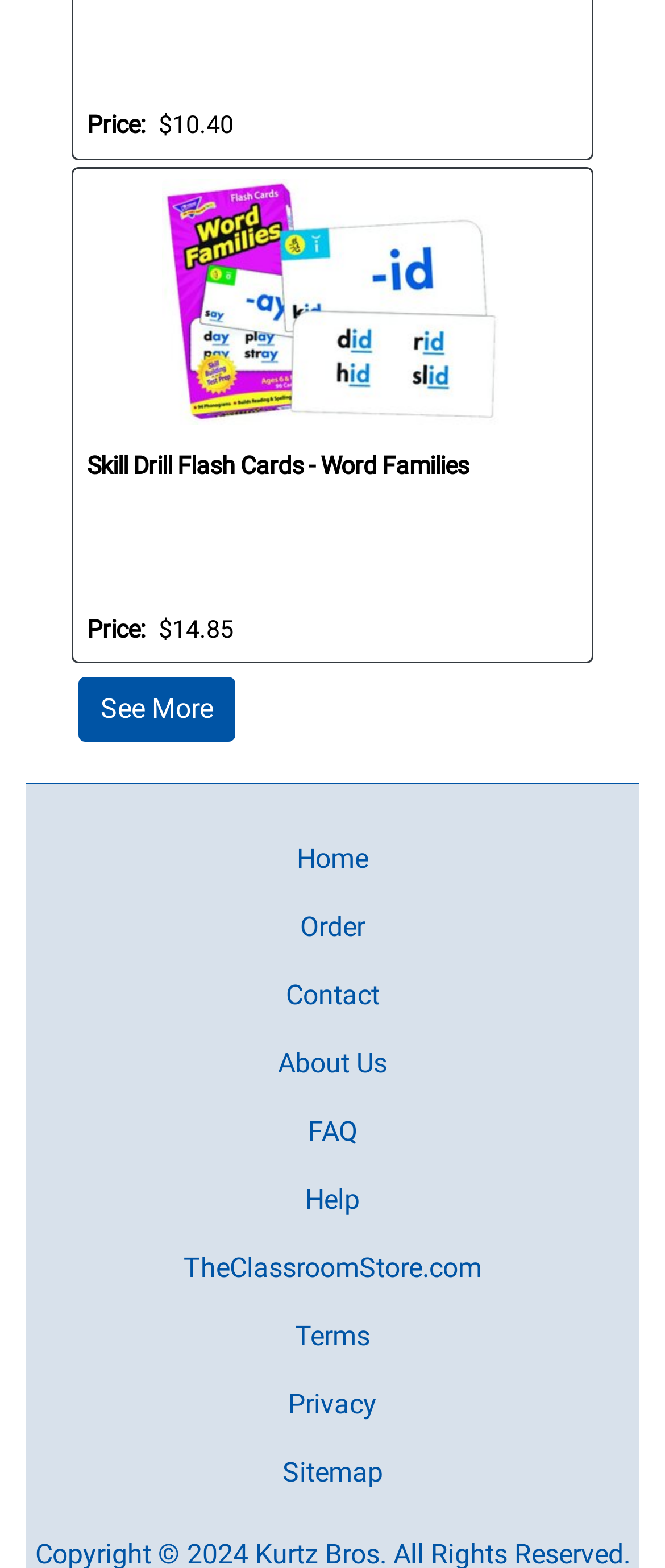Predict the bounding box for the UI component with the following description: "Order".

[0.451, 0.579, 0.549, 0.605]